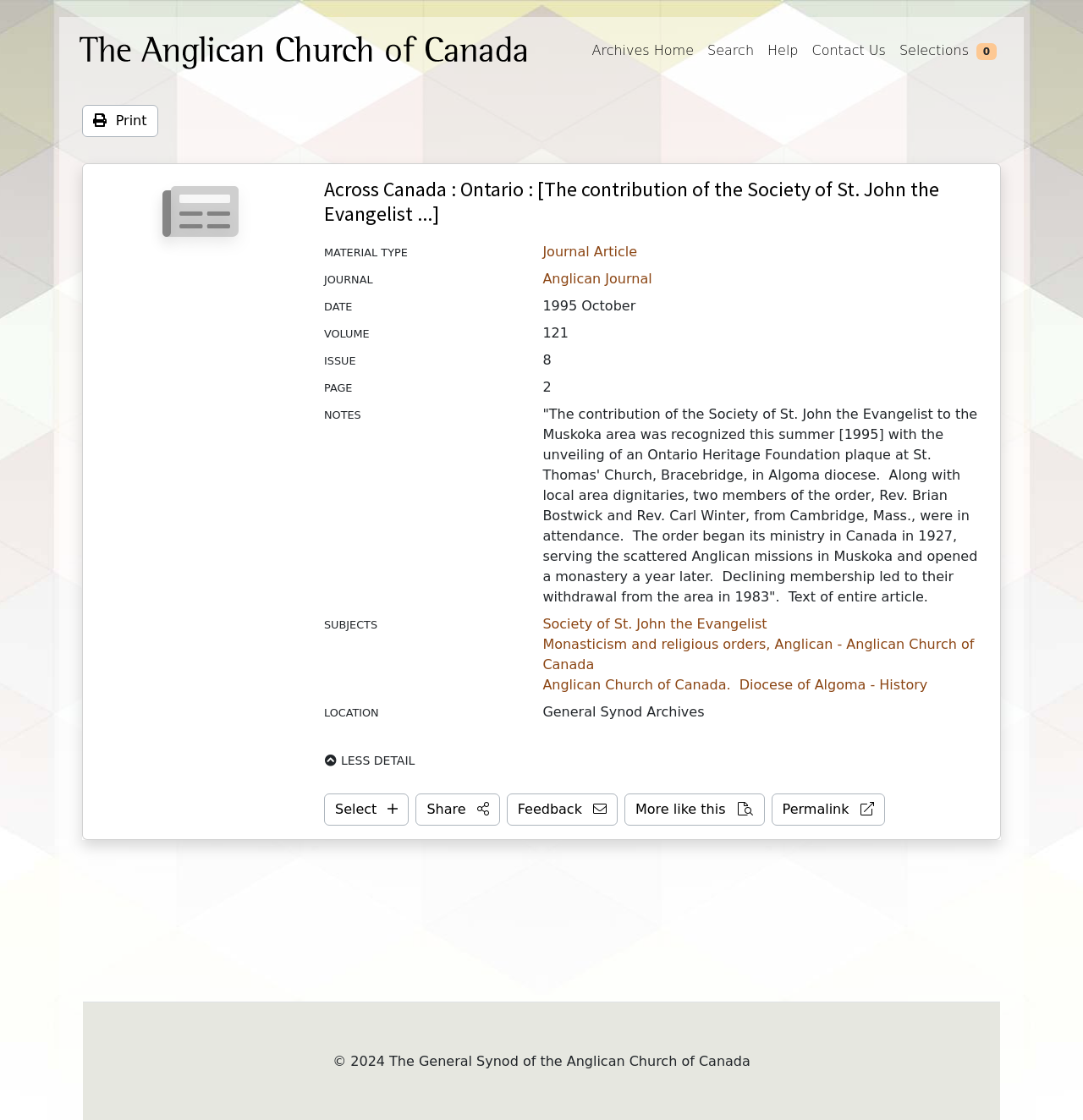Locate the bounding box coordinates of the clickable area to execute the instruction: "View the 'Journal Article'". Provide the coordinates as four float numbers between 0 and 1, represented as [left, top, right, bottom].

[0.501, 0.217, 0.588, 0.232]